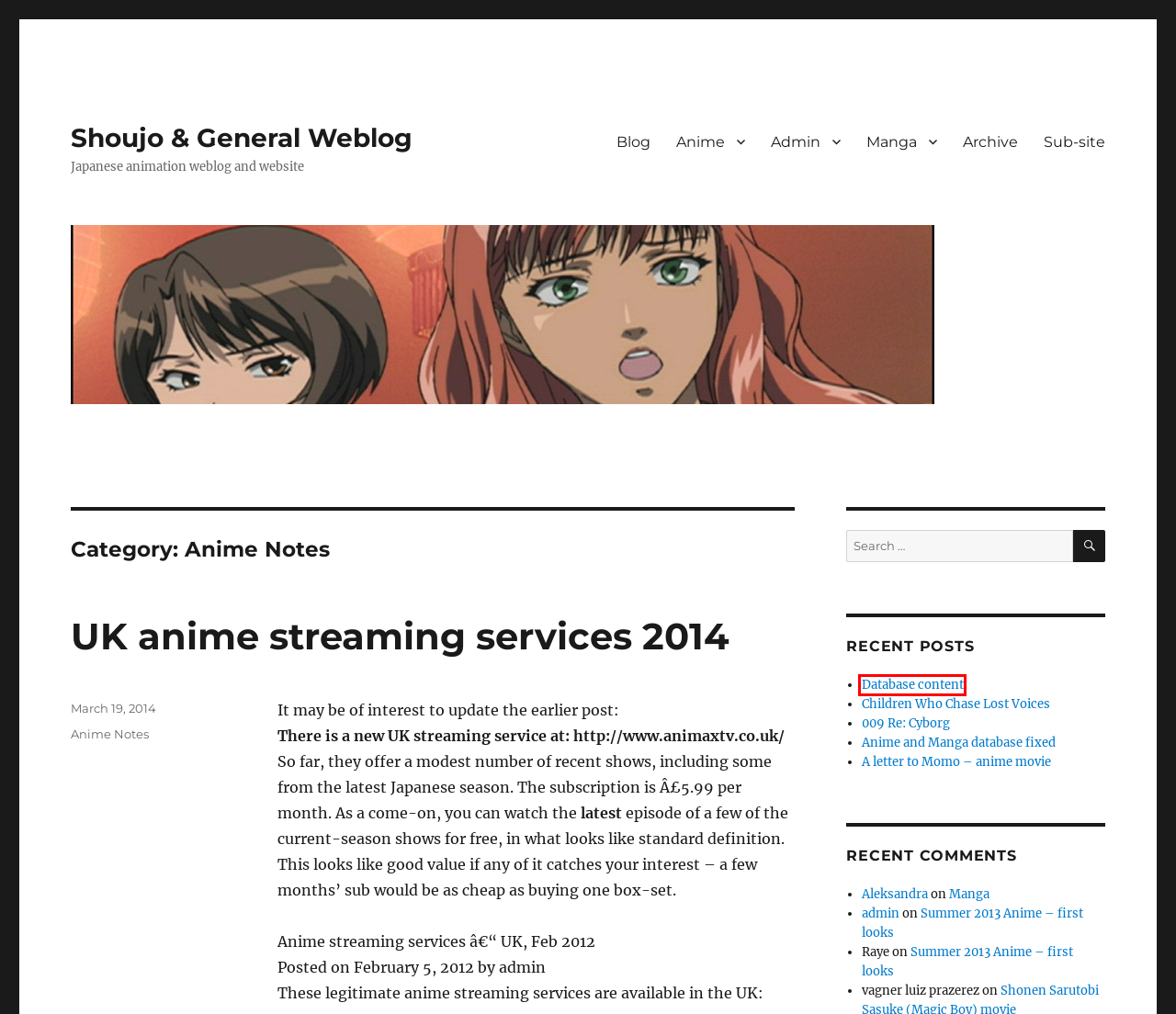Review the webpage screenshot and focus on the UI element within the red bounding box. Select the best-matching webpage description for the new webpage that follows after clicking the highlighted element. Here are the candidates:
A. UK anime streaming services 2014 – Shoujo & General Weblog
B. Manga – Shoujo & General Weblog
C. Dropdown menu Menu Test
D. Shoujo & General Weblog – Japanese animation weblog and website
E. Anime and Manga database fixed – Shoujo & General Weblog
F. Summer 2013 Anime – first looks – Shoujo & General Weblog
G. Database content – Shoujo & General Weblog
H. Admin – Shoujo & General Weblog

G